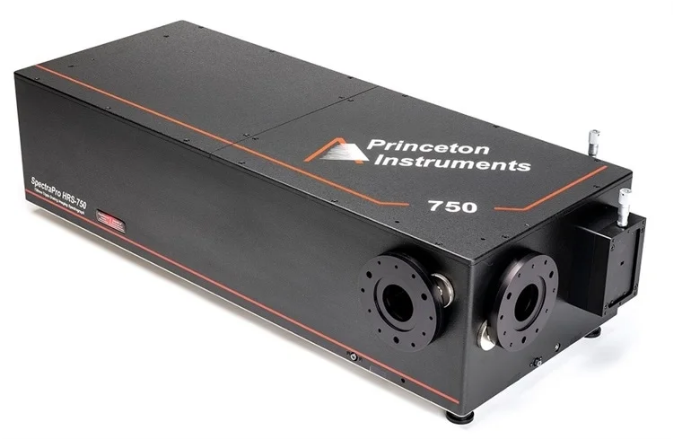Generate a complete and detailed caption for the image.

The image showcases the SpectraPro HRS-750, a cutting-edge spectrograph manufactured by Princeton Instruments. This sophisticated optical device features a sleek, rectangular design primarily in black, with strategic orange accents that highlight its key specifications. The front of the instrument is equipped with two optical ports, emphasizing its functionality for high-resolution spectral analysis. The model number, "750," is prominently displayed, denoting its 750 mm focal length which is ideal for a variety of research applications. 

Princeton Instruments is well-regarded for its commitment to innovation in scientific imaging technology, and the HRS-750 is a testament to this reputation, designed to meet the advanced needs of researchers seeking precise spectral data. The spectrograph is engineered to deliver exceptional resolution of 0.05 nm, making it a powerful tool in the field of spectroscopy.